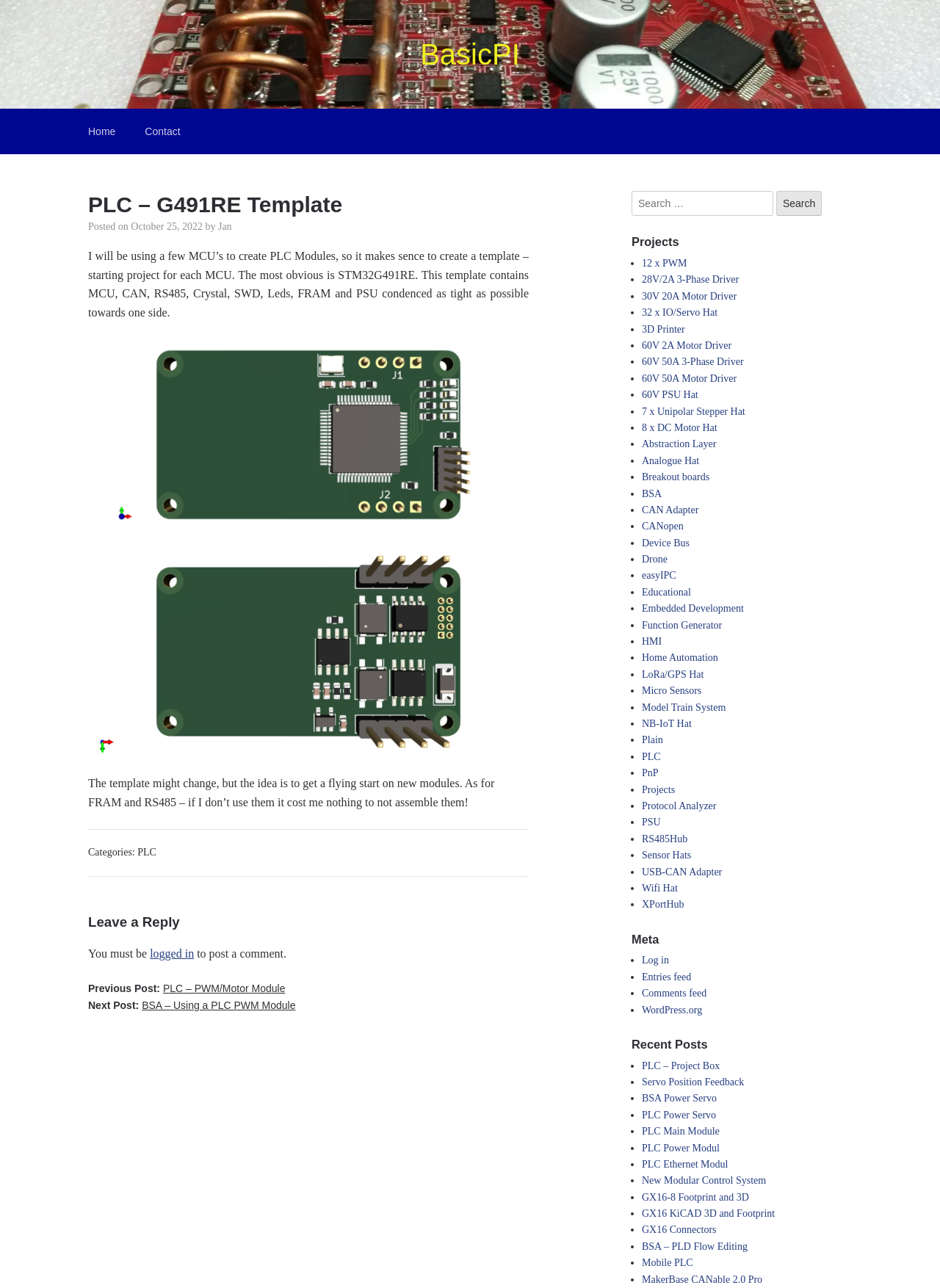Using the information in the image, could you please answer the following question in detail:
How many links are there in the 'Projects' section?

The 'Projects' section is located at the right side of the webpage, and it contains a list of links. By counting the links, we can find that there are 24 links in total.